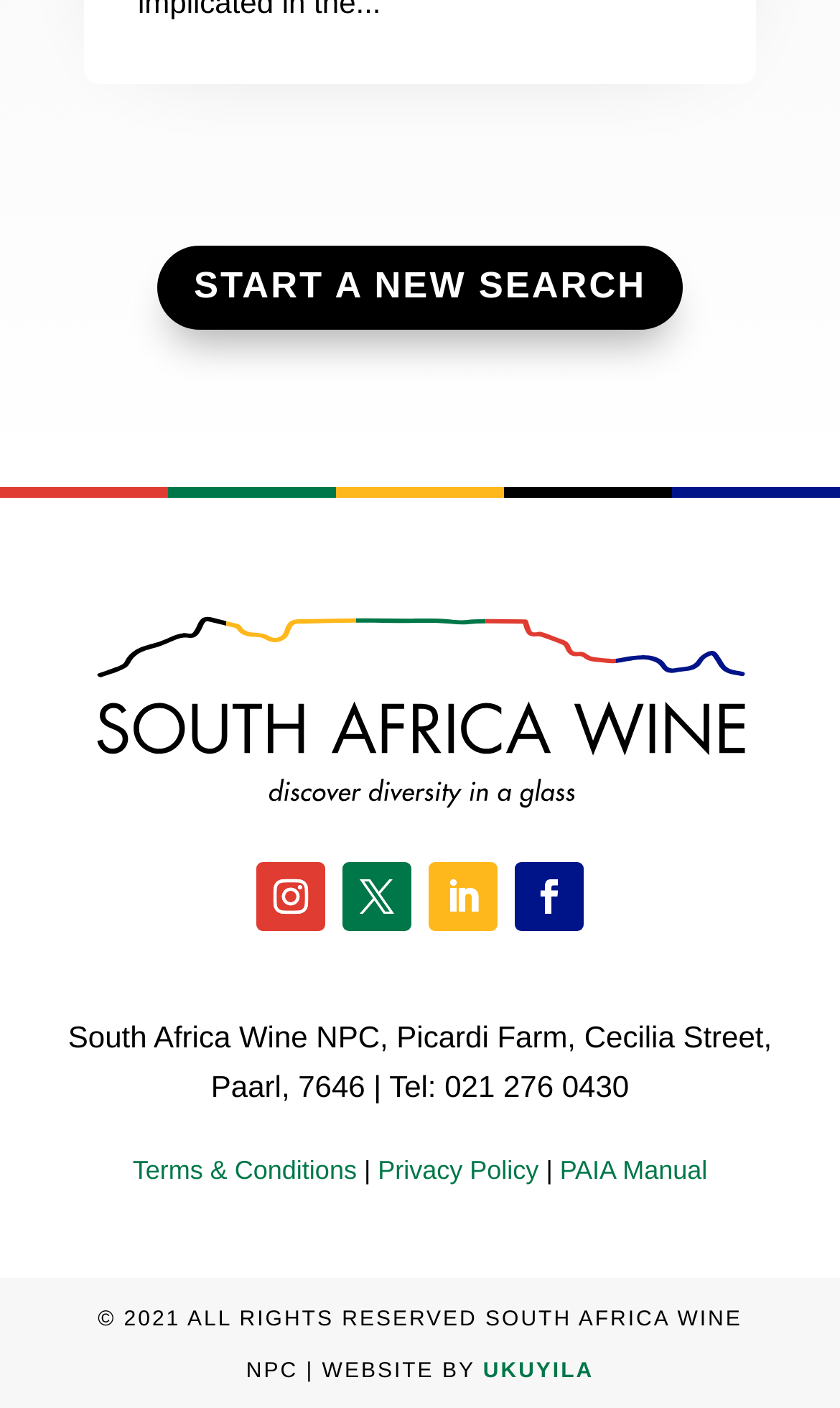Find the bounding box coordinates of the clickable area required to complete the following action: "view terms and conditions".

[0.158, 0.821, 0.425, 0.842]